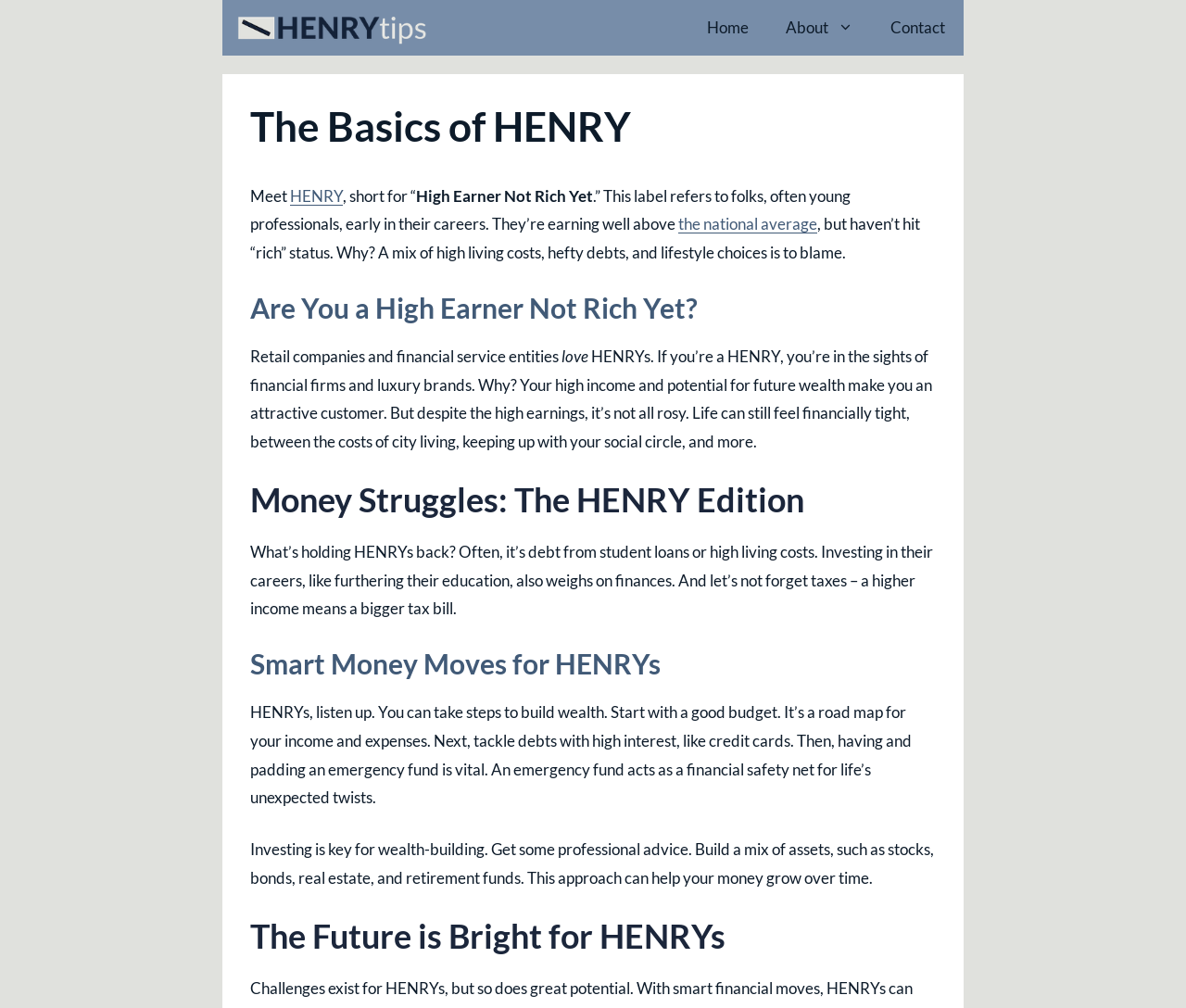Determine the bounding box coordinates of the target area to click to execute the following instruction: "Click on HENRY Tips."

[0.195, 0.0, 0.366, 0.055]